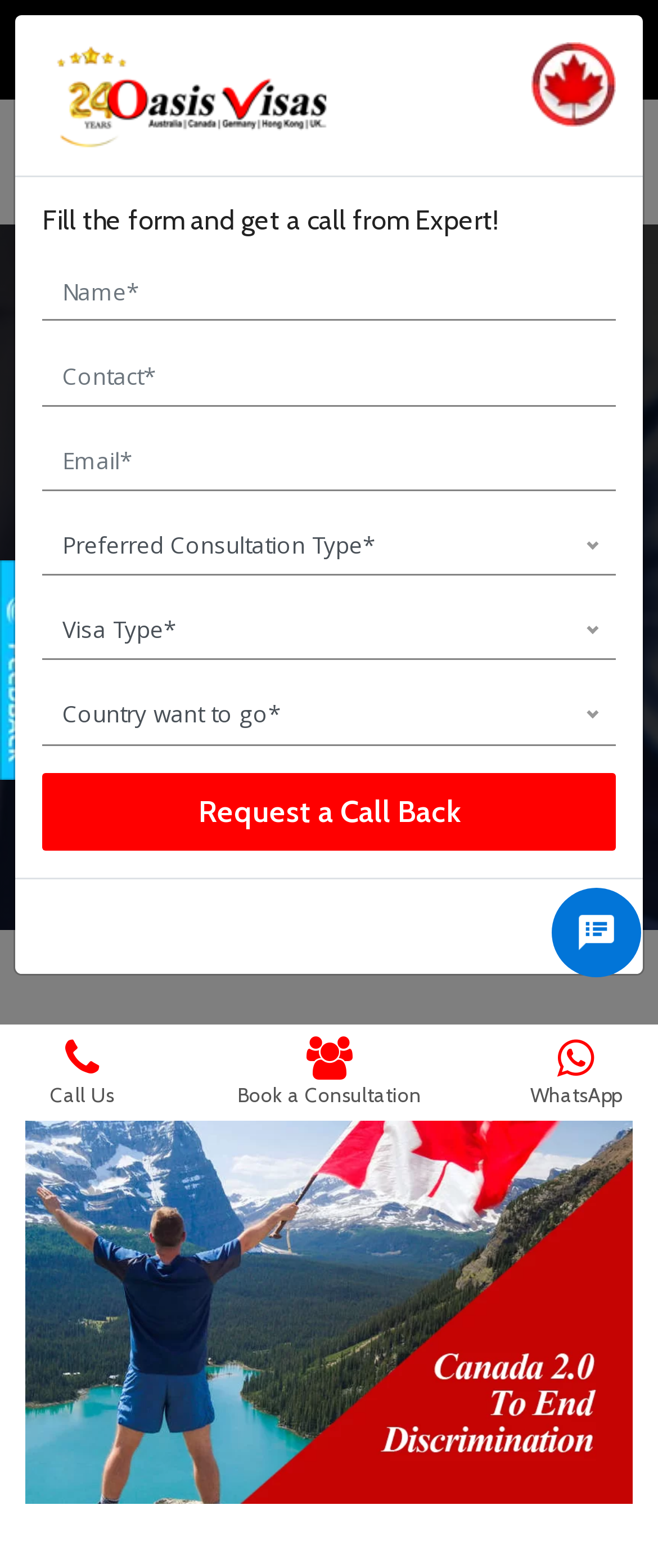Using the description: "Book a Consultation", identify the bounding box of the corresponding UI element in the screenshot.

[0.288, 0.662, 0.712, 0.706]